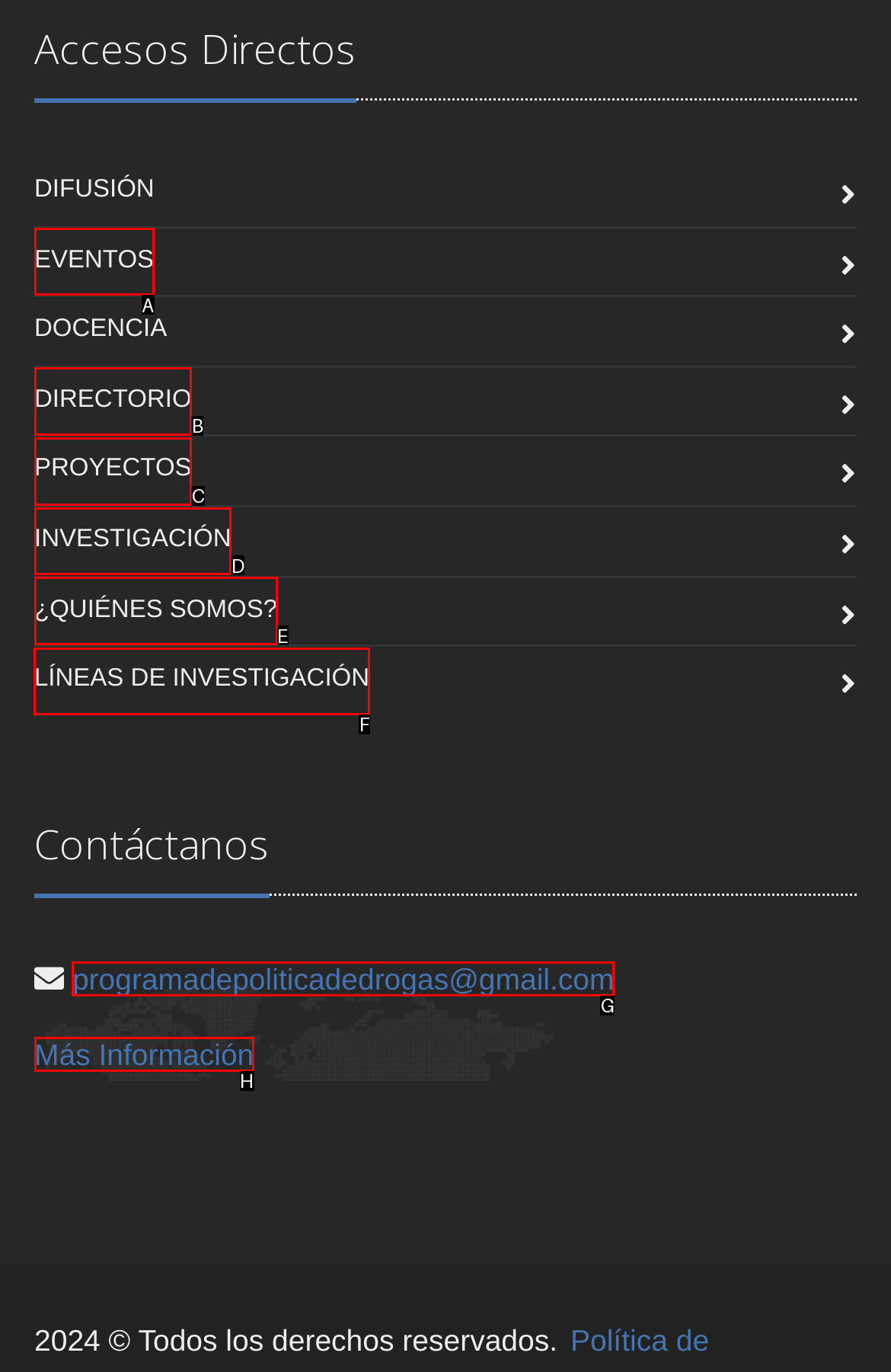Tell me the letter of the UI element I should click to accomplish the task: Explore LÍNEAS DE INVESTIGACIÓN based on the choices provided in the screenshot.

F